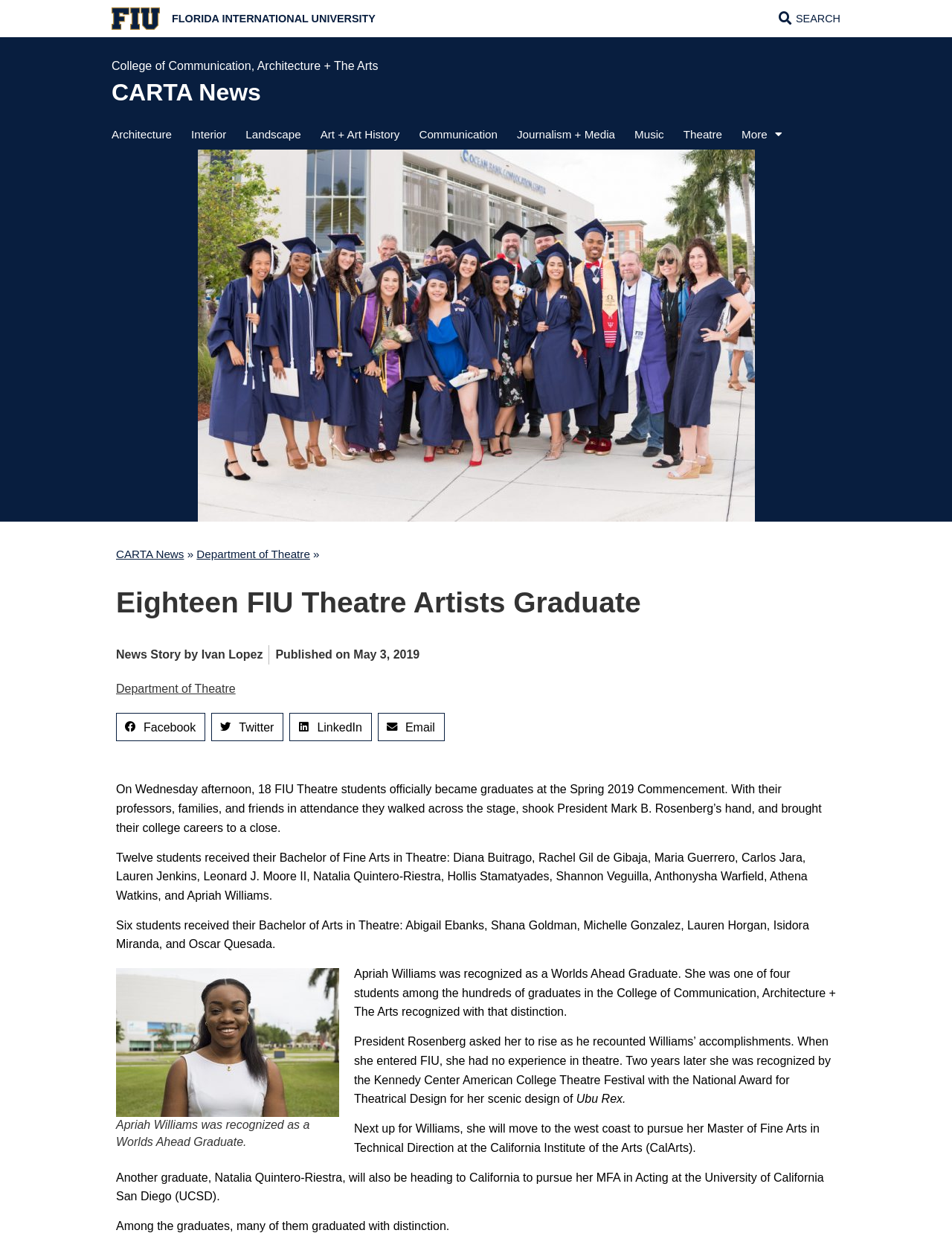What is the name of the festival where Apriah Williams was recognized for her scenic design?
Please give a detailed and elaborate answer to the question.

The answer can be found in the paragraph that mentions Apriah Williams' accomplishments, which states 'Two years later she was recognized by the Kennedy Center American College Theatre Festival with the National Award for Theatrical Design for her scenic design of Ubu Rex.'